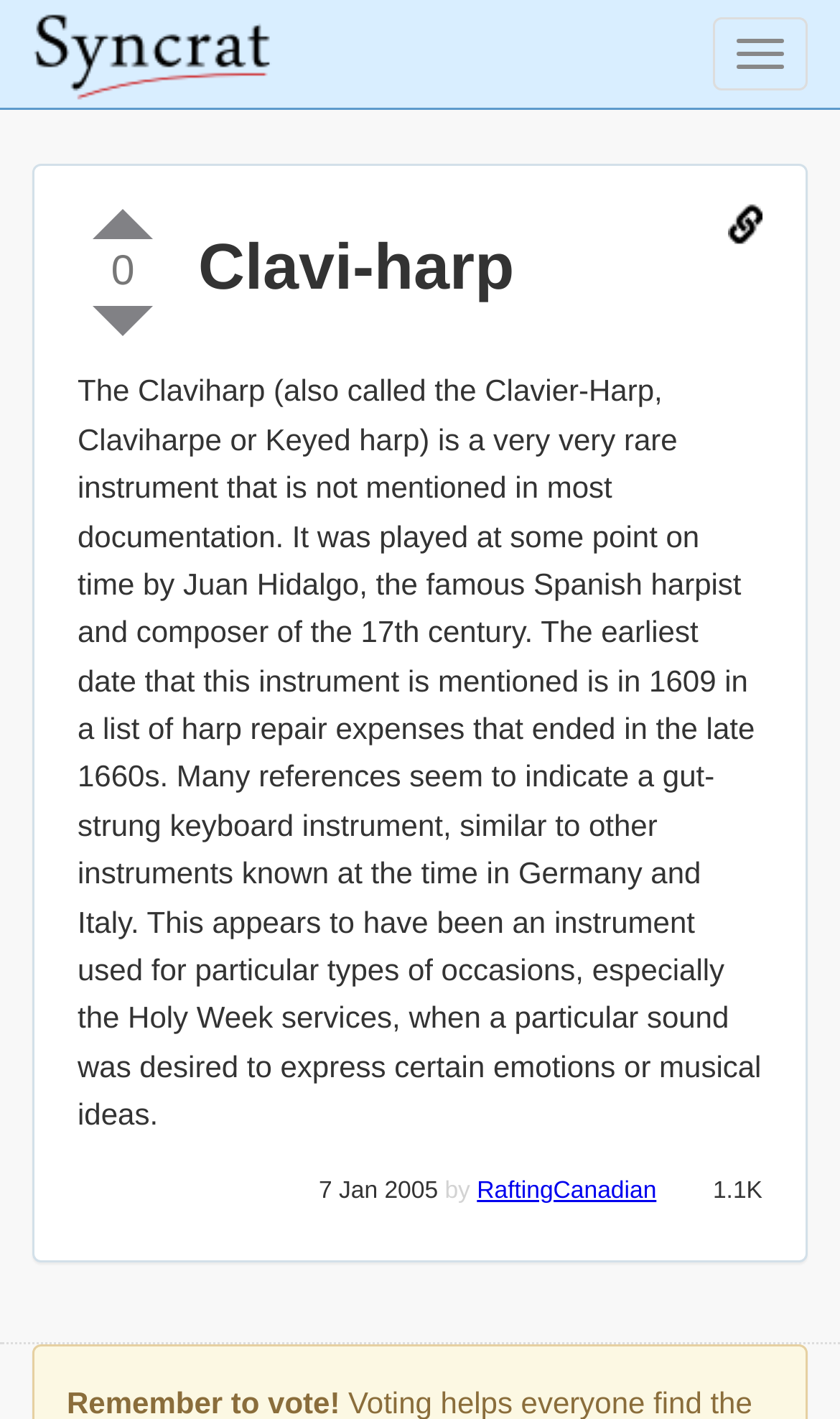Respond to the question below with a single word or phrase: What is the Clavi-harp?

A rare instrument